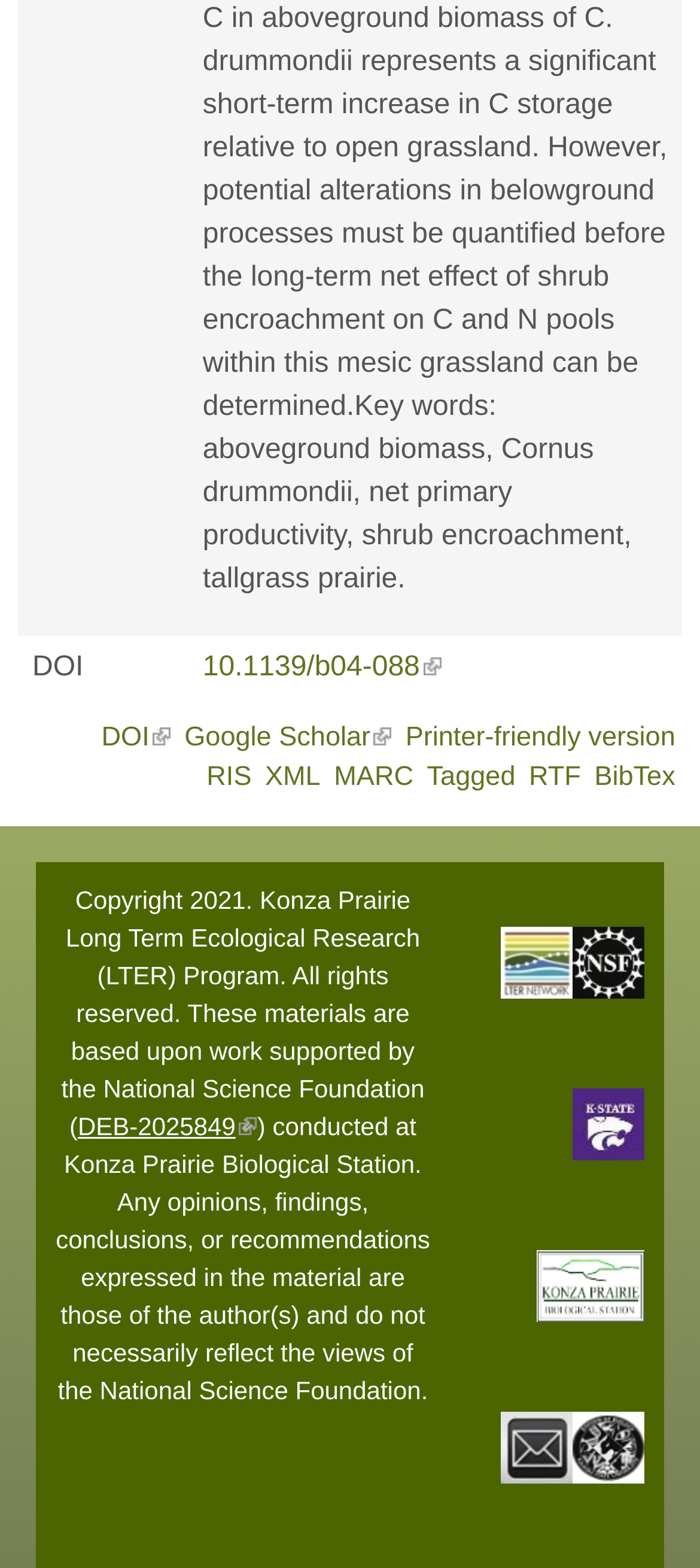Find and indicate the bounding box coordinates of the region you should select to follow the given instruction: "Get the BibTex format".

[0.849, 0.486, 0.965, 0.505]